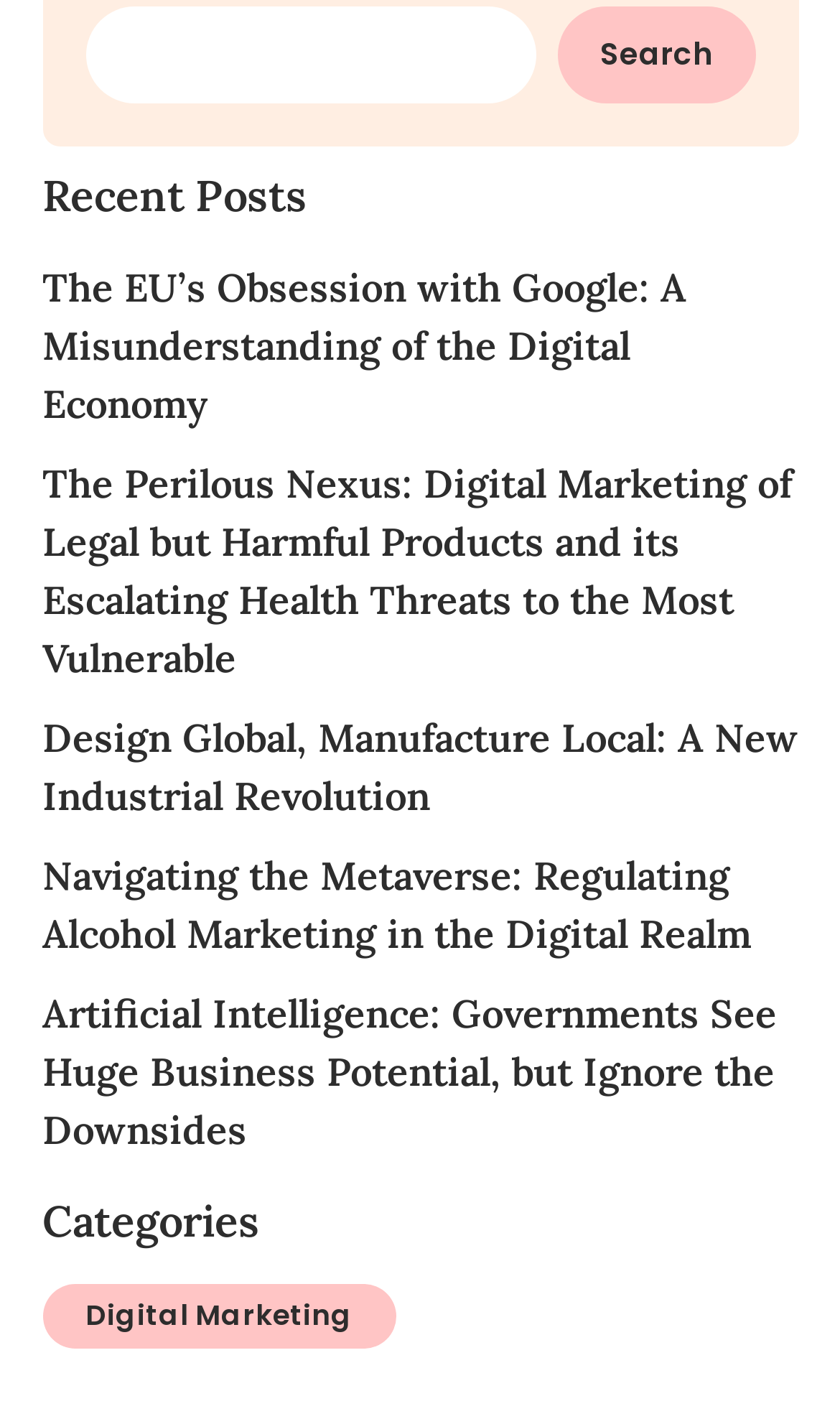Identify the bounding box coordinates for the UI element that matches this description: "Digital Marketing".

[0.05, 0.905, 0.471, 0.95]